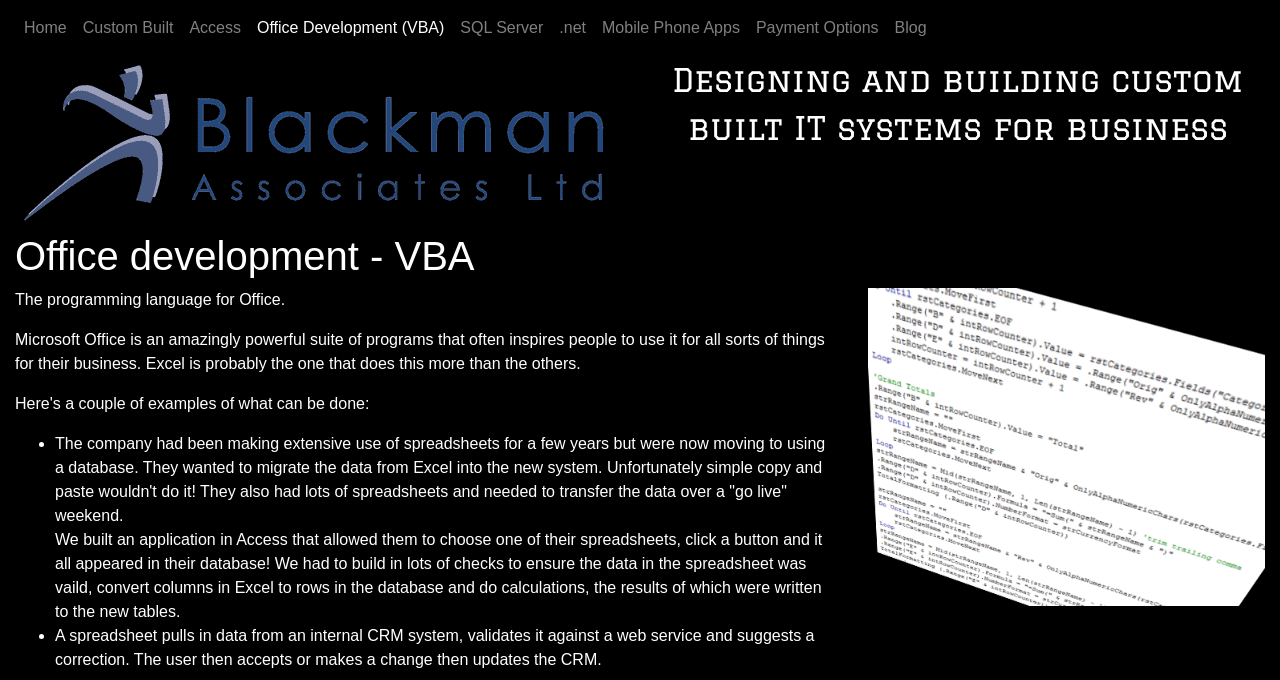Provide a thorough and detailed response to the question by examining the image: 
What is the purpose of the application built in Access?

I found this information in the StaticText element that describes a company's experience of migrating data from Excel to a database using an Access application.